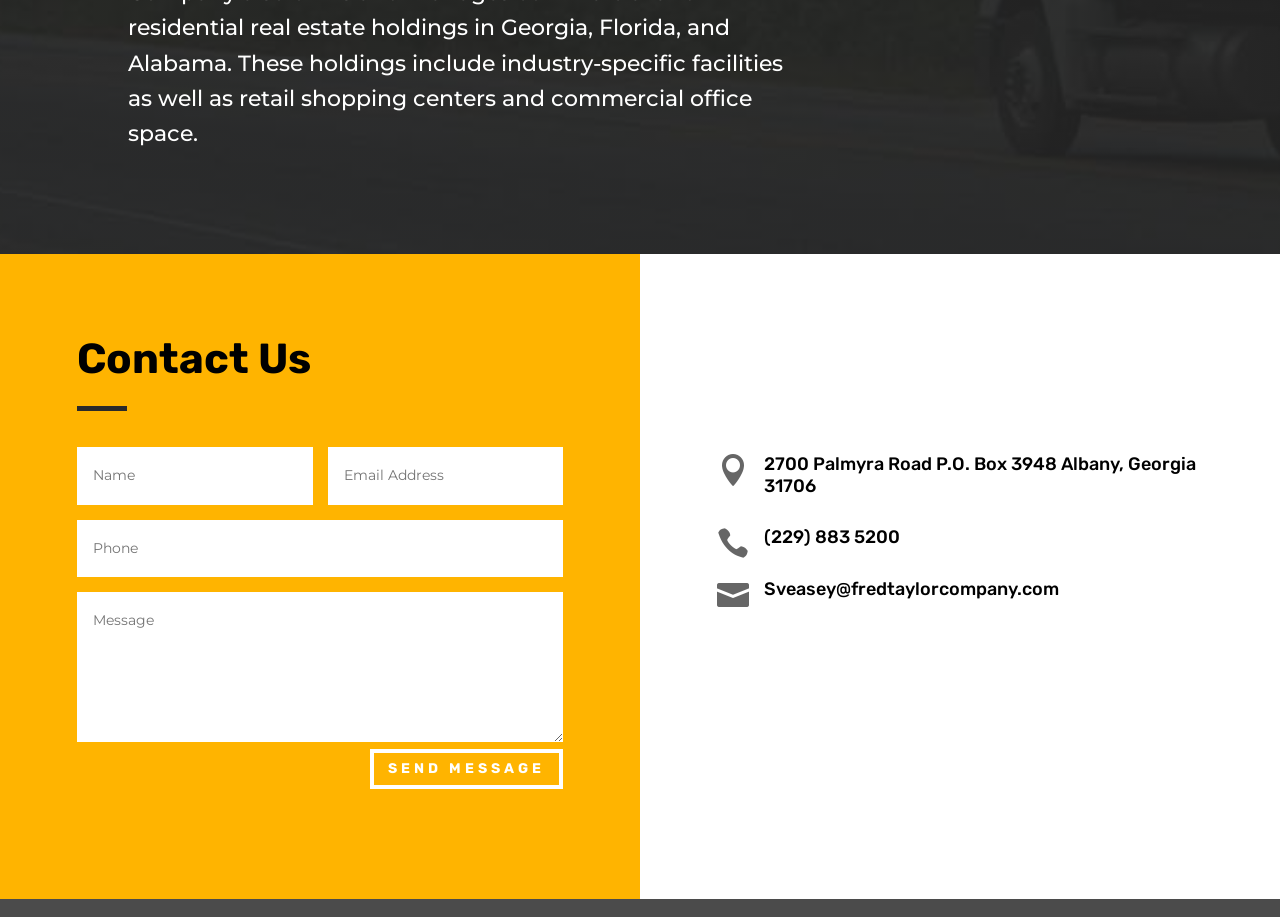Could you provide the bounding box coordinates for the portion of the screen to click to complete this instruction: "View contact information"?

[0.597, 0.495, 0.94, 0.553]